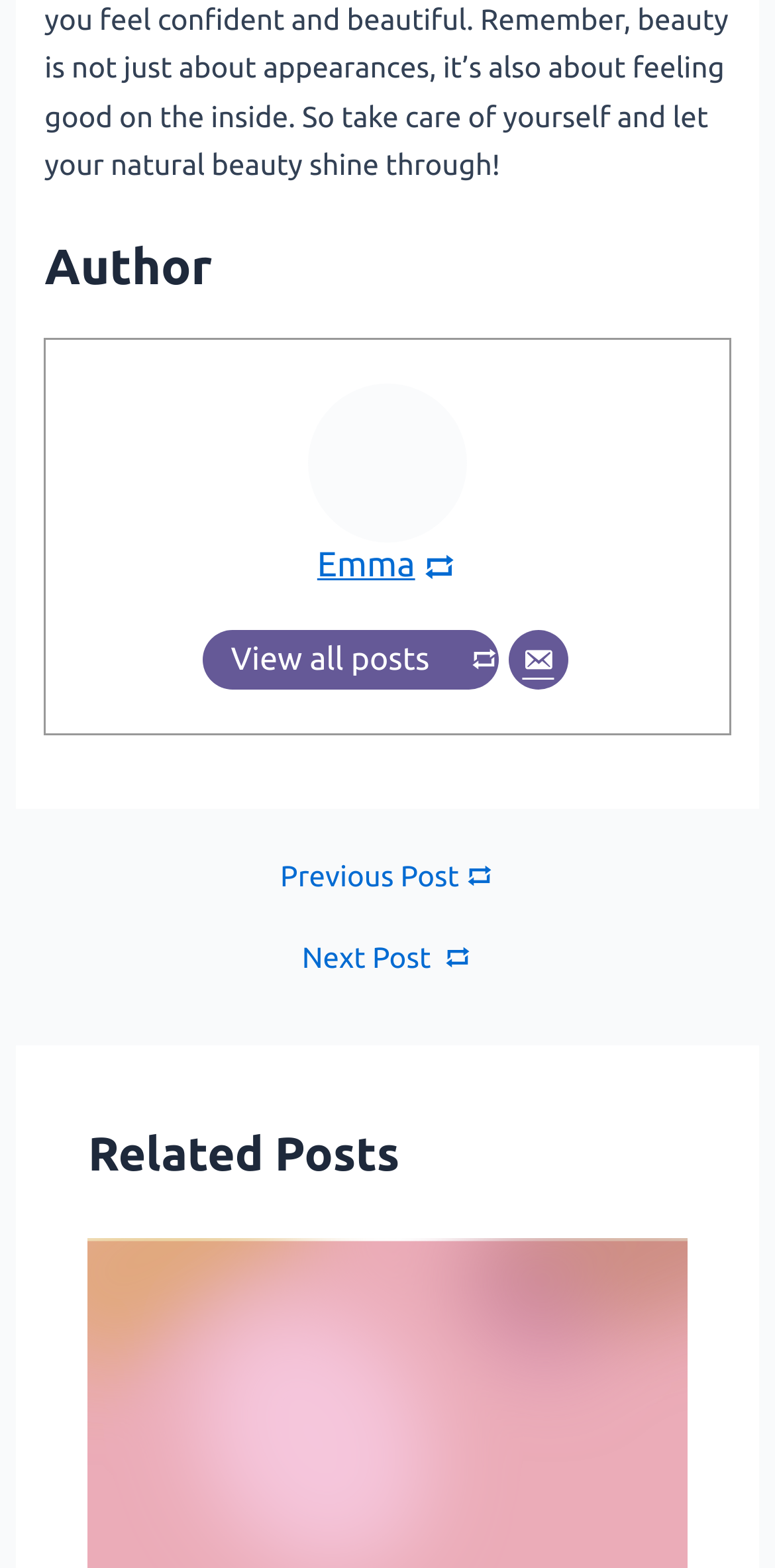Please find the bounding box for the following UI element description. Provide the coordinates in (top-left x, top-left y, bottom-right x, bottom-right y) format, with values between 0 and 1: alt="fat-girl"

[0.114, 0.884, 0.886, 0.905]